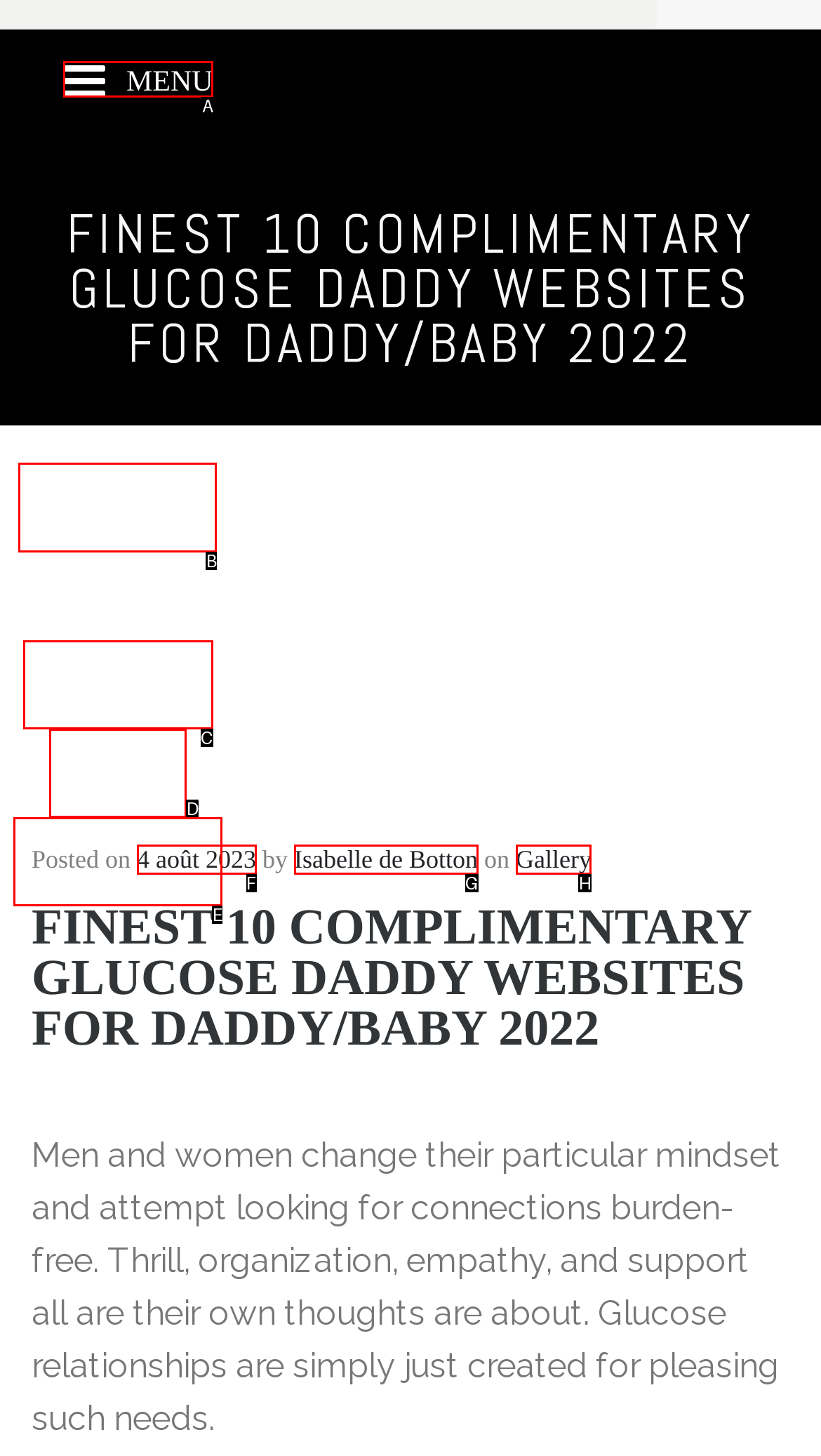Tell me which option I should click to complete the following task: go to the GALLERY page Answer with the option's letter from the given choices directly.

B